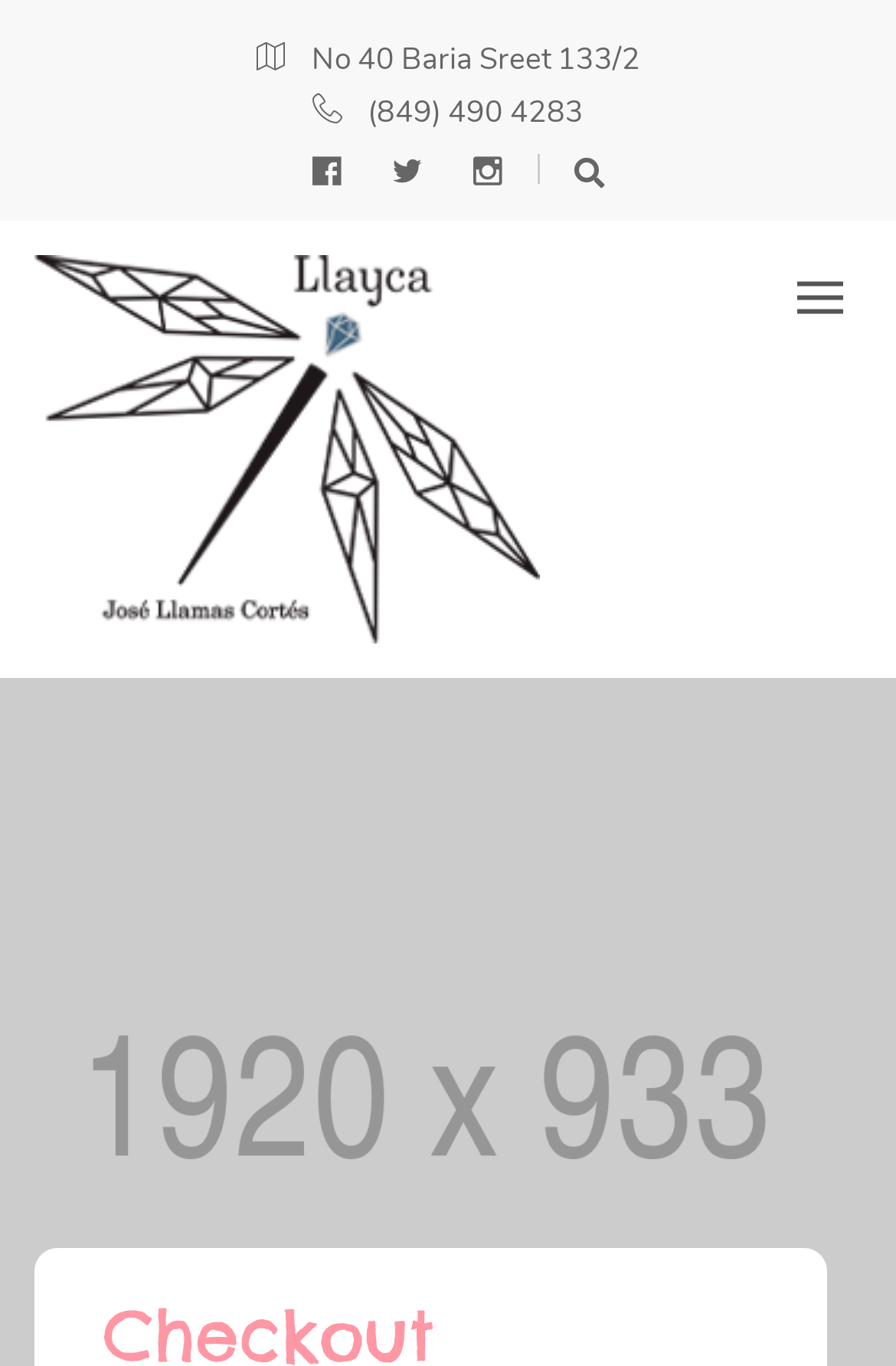Please reply with a single word or brief phrase to the question: 
What is the address?

No 40 Baria Sreet 133/2